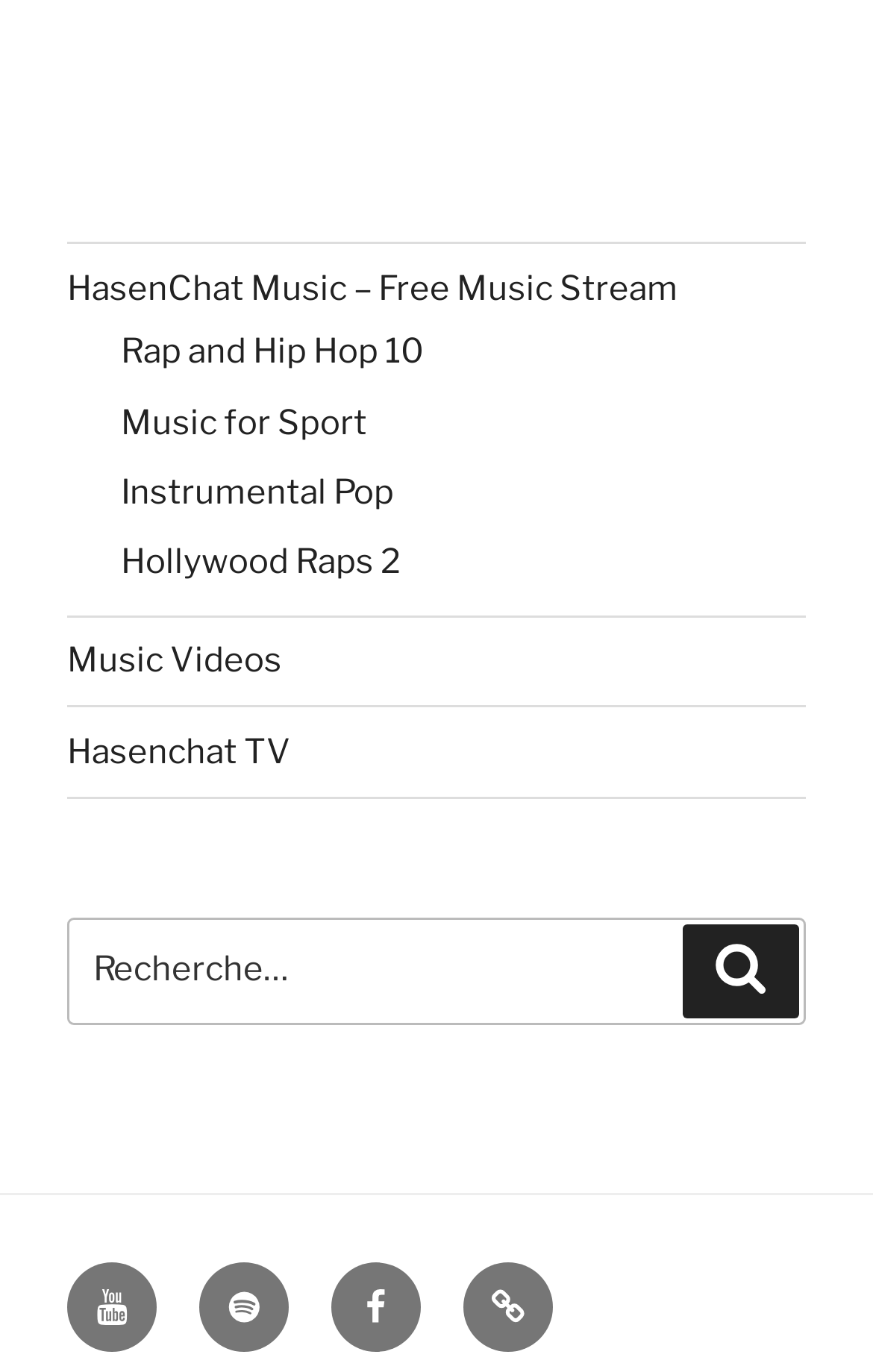Determine the bounding box coordinates of the clickable area required to perform the following instruction: "Search for music". The coordinates should be represented as four float numbers between 0 and 1: [left, top, right, bottom].

[0.077, 0.669, 0.923, 0.747]